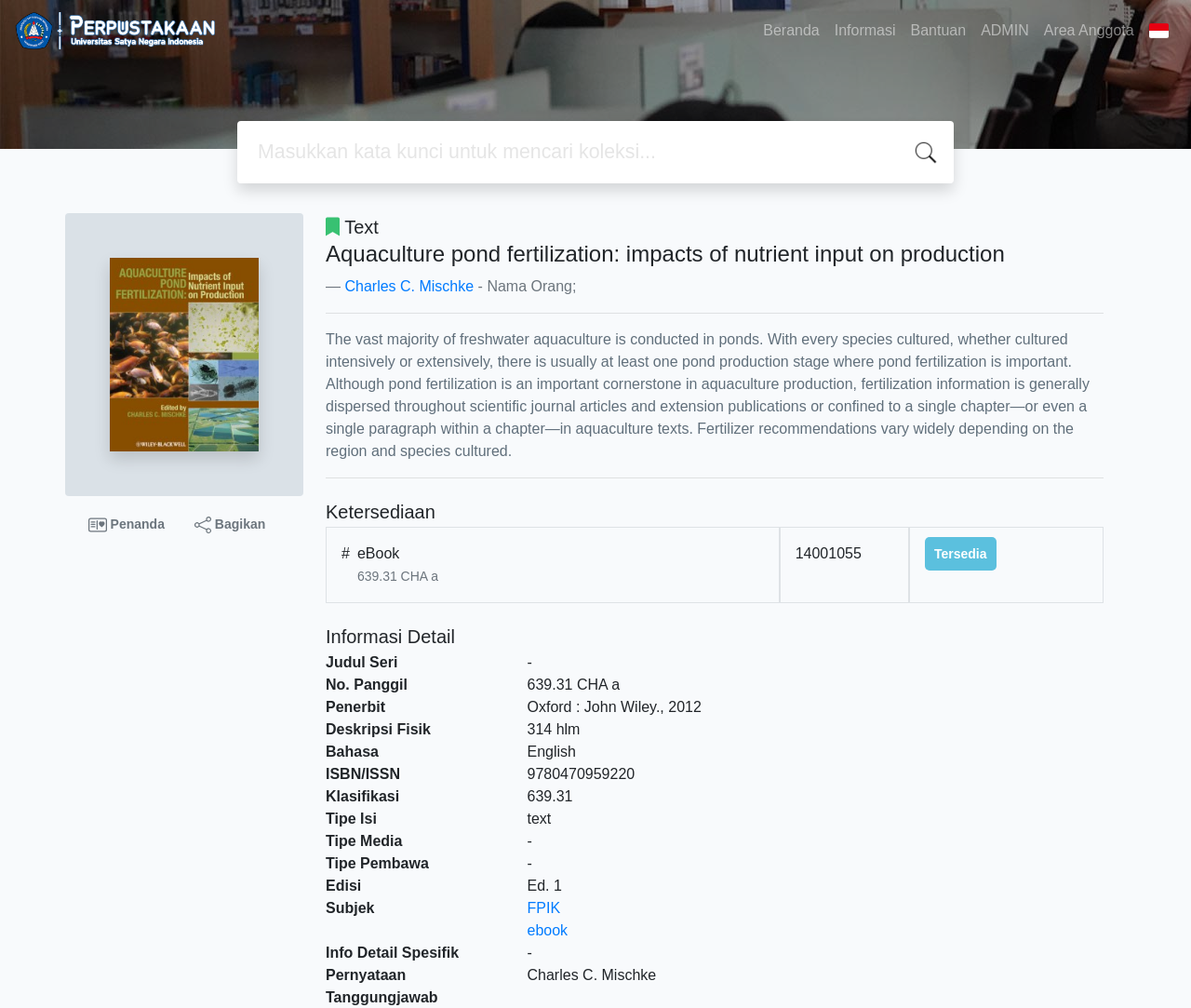Locate the bounding box coordinates of the element I should click to achieve the following instruction: "Go to the homepage".

[0.635, 0.012, 0.694, 0.049]